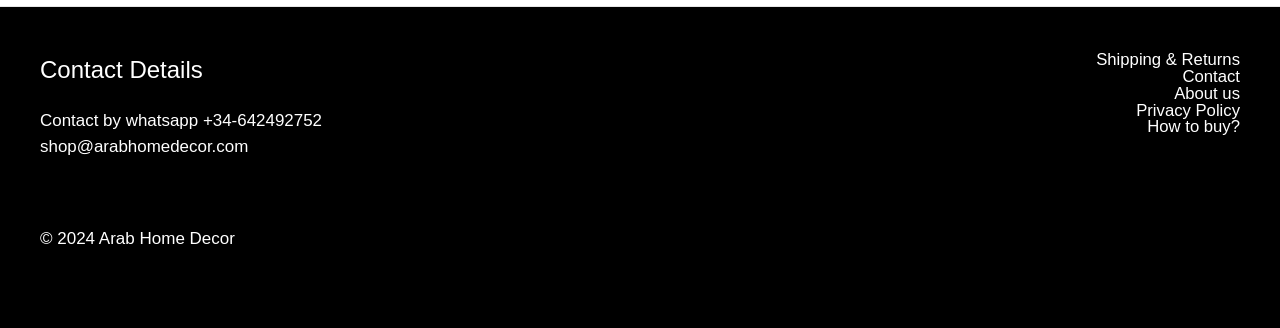How many footer widgets are there?
Based on the screenshot, respond with a single word or phrase.

4